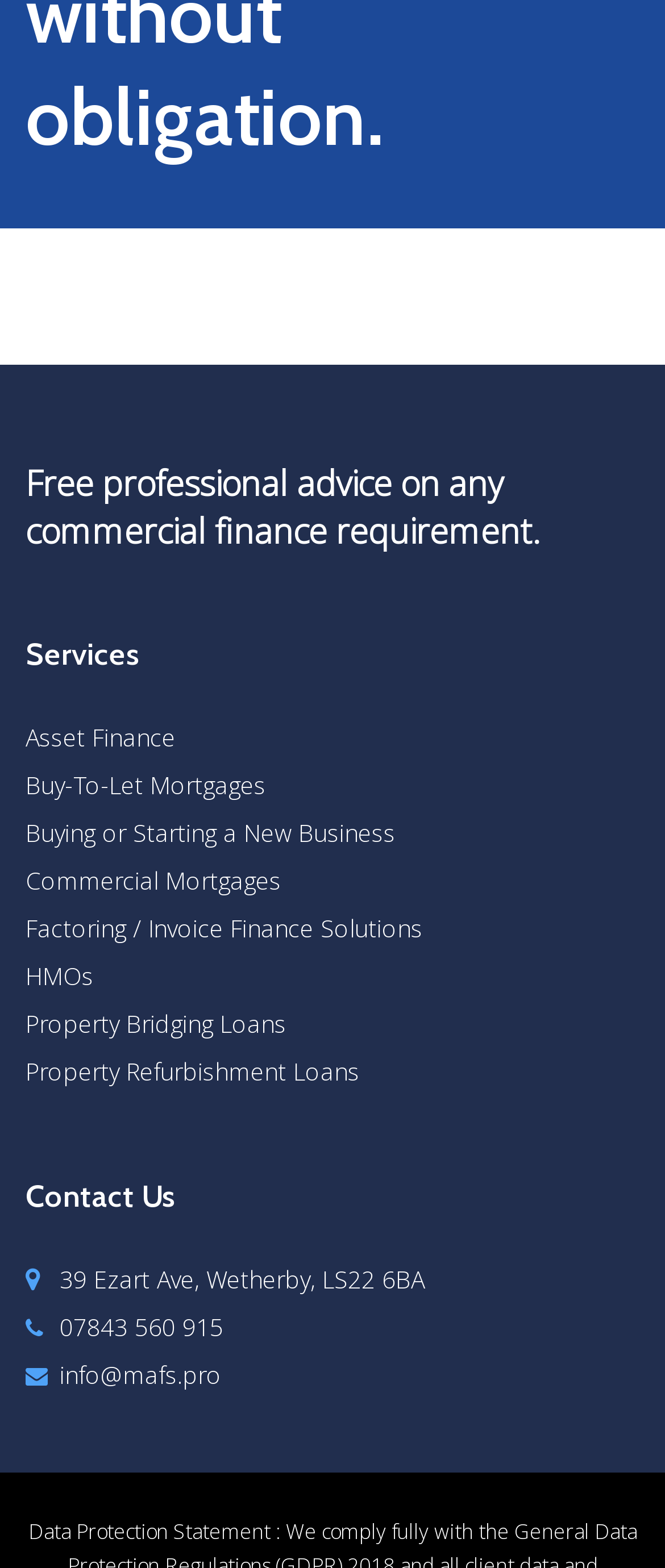Answer briefly with one word or phrase:
What is the company's email address?

info@mafs.pro